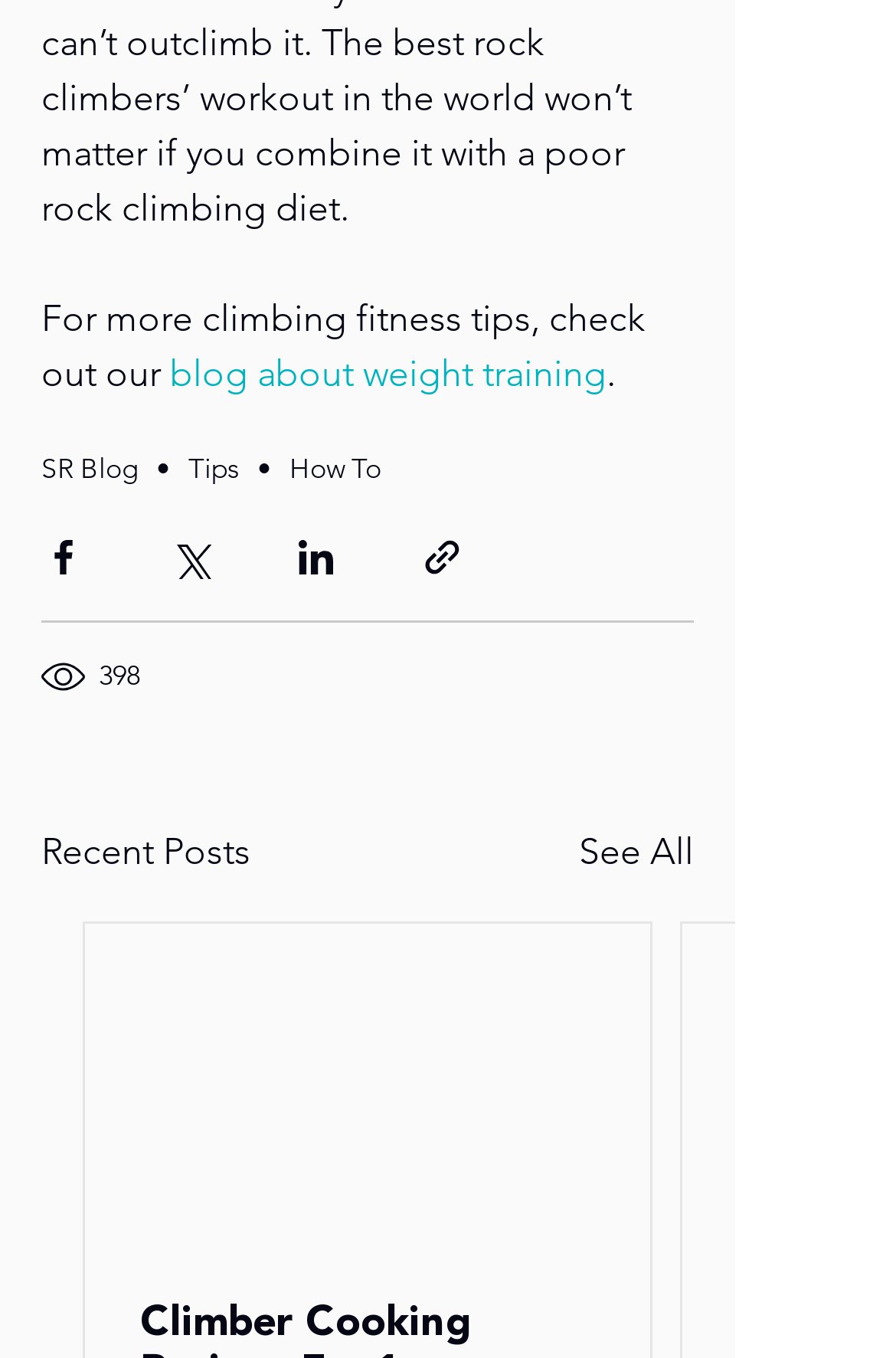Provide the bounding box coordinates of the HTML element this sentence describes: "blog about weight training". The bounding box coordinates consist of four float numbers between 0 and 1, i.e., [left, top, right, bottom].

[0.19, 0.26, 0.677, 0.292]